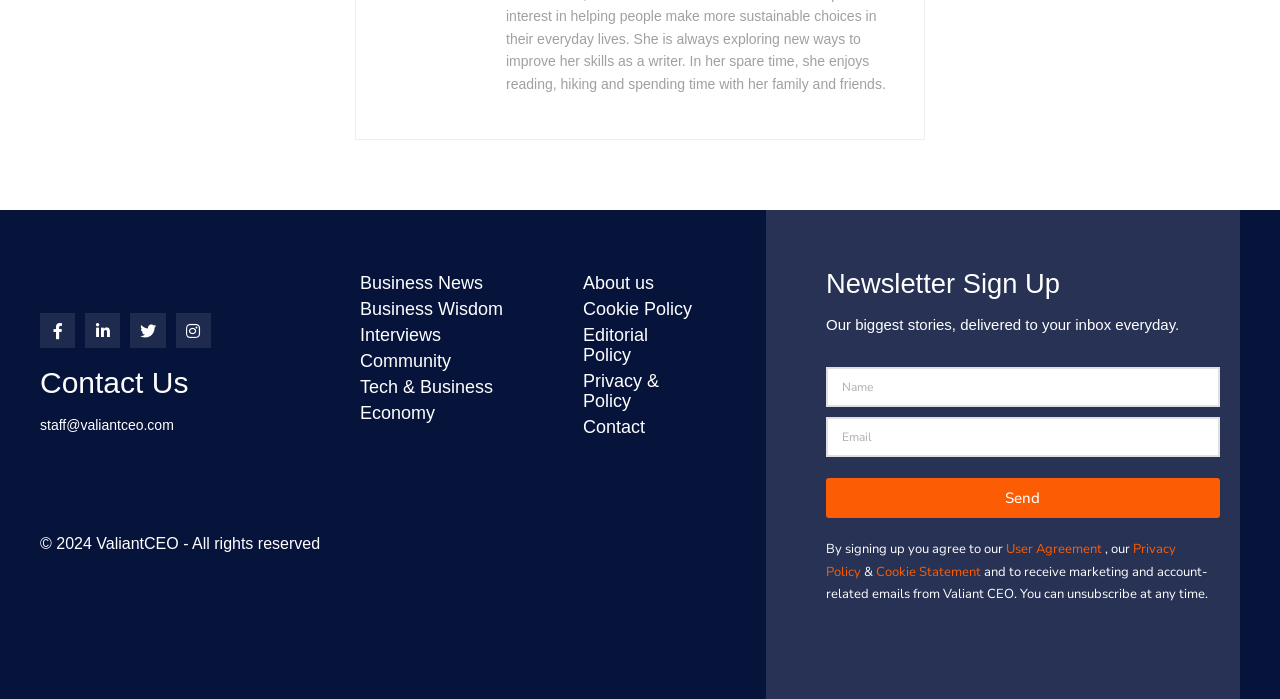Provide the bounding box coordinates of the UI element this sentence describes: "Privacy & Policy".

[0.44, 0.526, 0.559, 0.592]